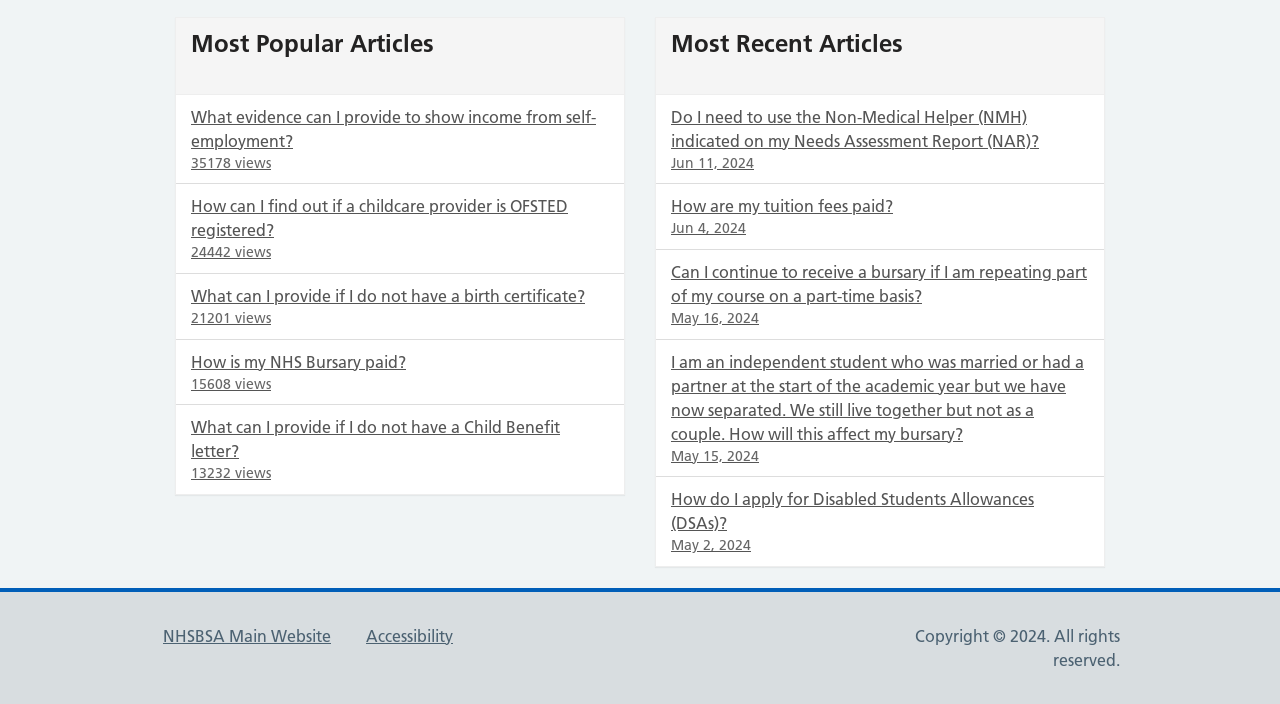Provide a short answer using a single word or phrase for the following question: 
What is the category of the first article?

Most Popular